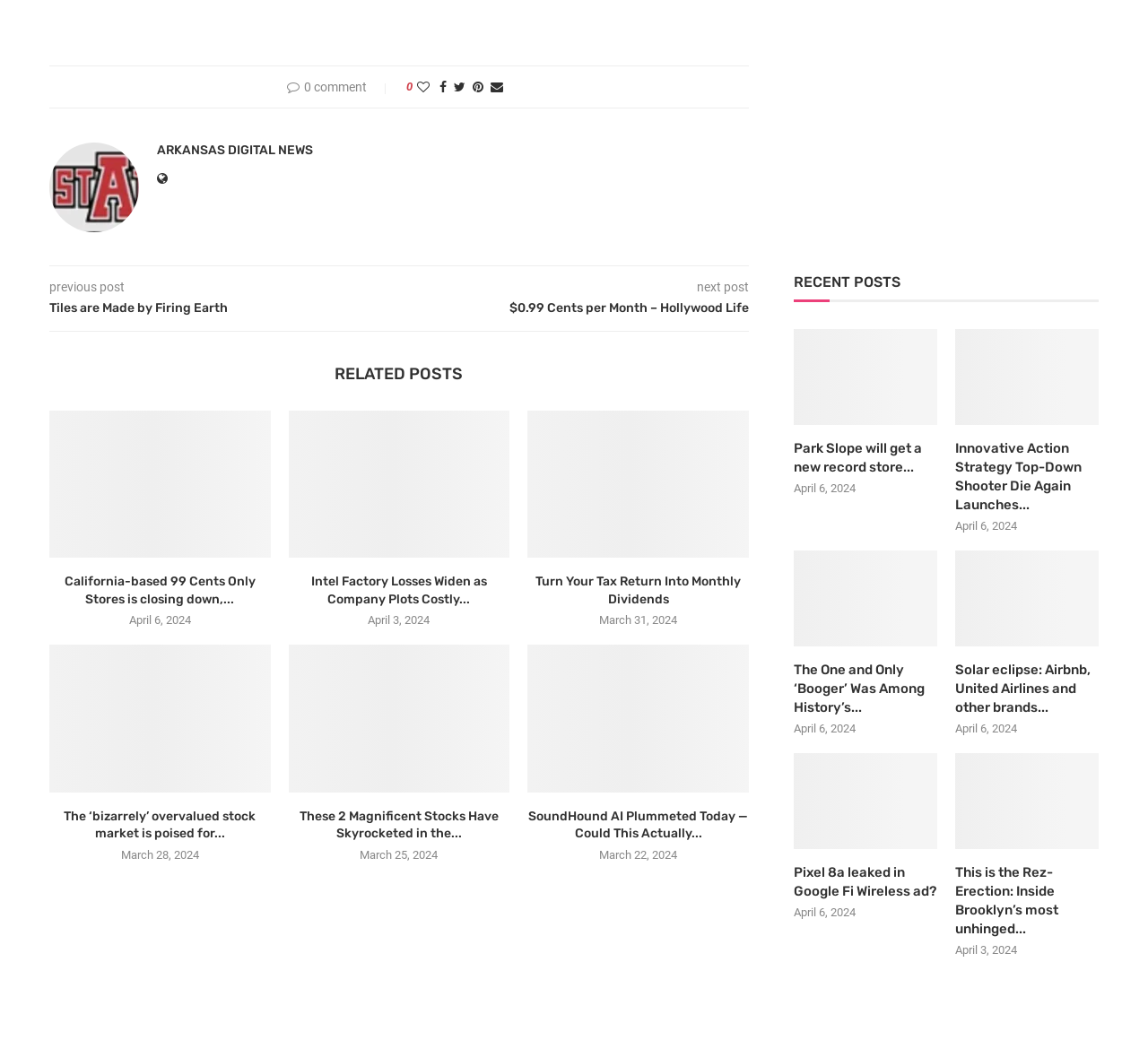What is the title of the post above 'RELATED POSTS'?
Please give a well-detailed answer to the question.

I looked at the heading elements and found the title of the post above the 'RELATED POSTS' heading, which is 'Tiles are Made by Firing Earth'.